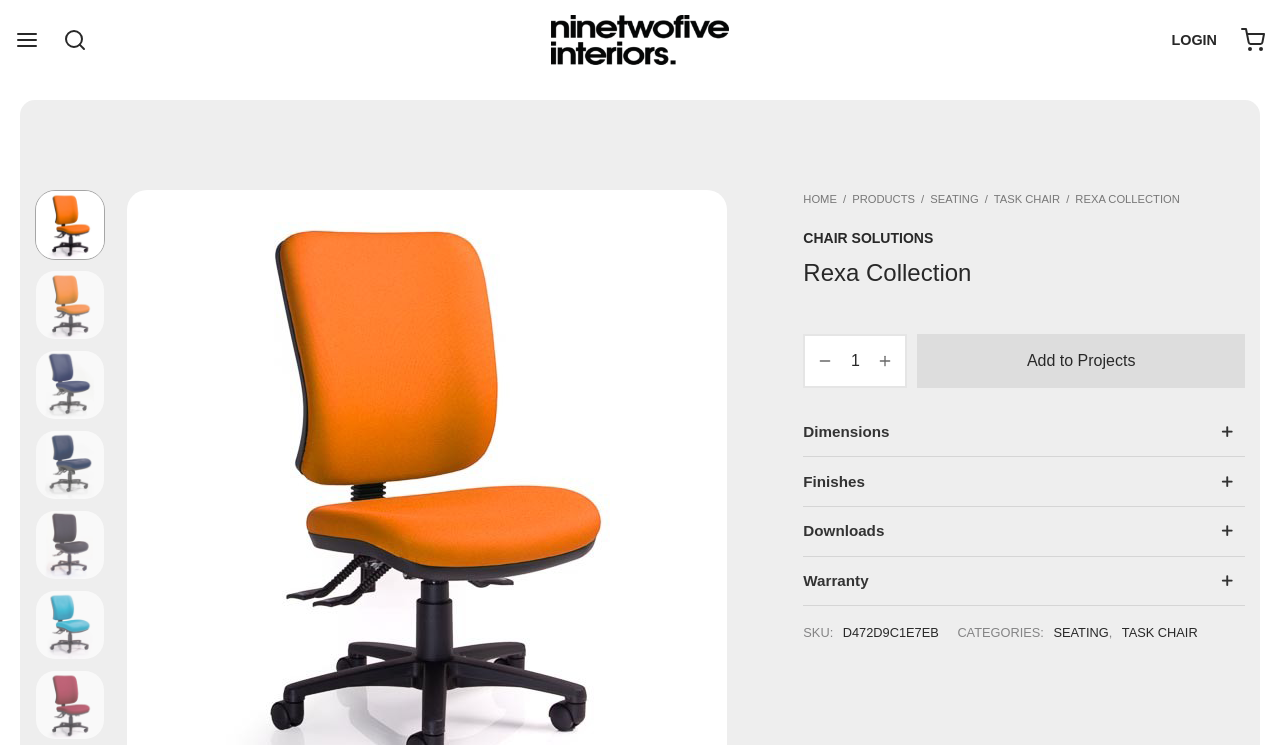Give a detailed account of the webpage.

This webpage is about the Rexa Collection of office furniture, specifically showcasing a range of commercial quality products. At the top left, there is a button with an image, followed by a link to Ninetwofive Interiors. On the top right, there are links to "LOGIN" and "Cart" with an accompanying image. 

Below the top section, there are seven small images arranged vertically on the left side, possibly representing different products or categories. 

In the main content area, there is a navigation section with a breadcrumb trail, showing the path from "HOME" to "PRODUCTS" to "SEATING" to "TASK CHAIR" and finally to "REXA COLLECTION". 

Below the breadcrumb, there is a heading "Rexa Collection" followed by a link to "CHAIR SOLUTIONS". There are two images and a spin button, possibly for selecting product quantities. 

The page also features four tabs: "Dimensions", "Finishes", "Downloads", and "Warranty", which are not currently selected. 

At the bottom, there is a section displaying product information, including the SKU number and categories, with links to "SEATING" and "TASK CHAIR".